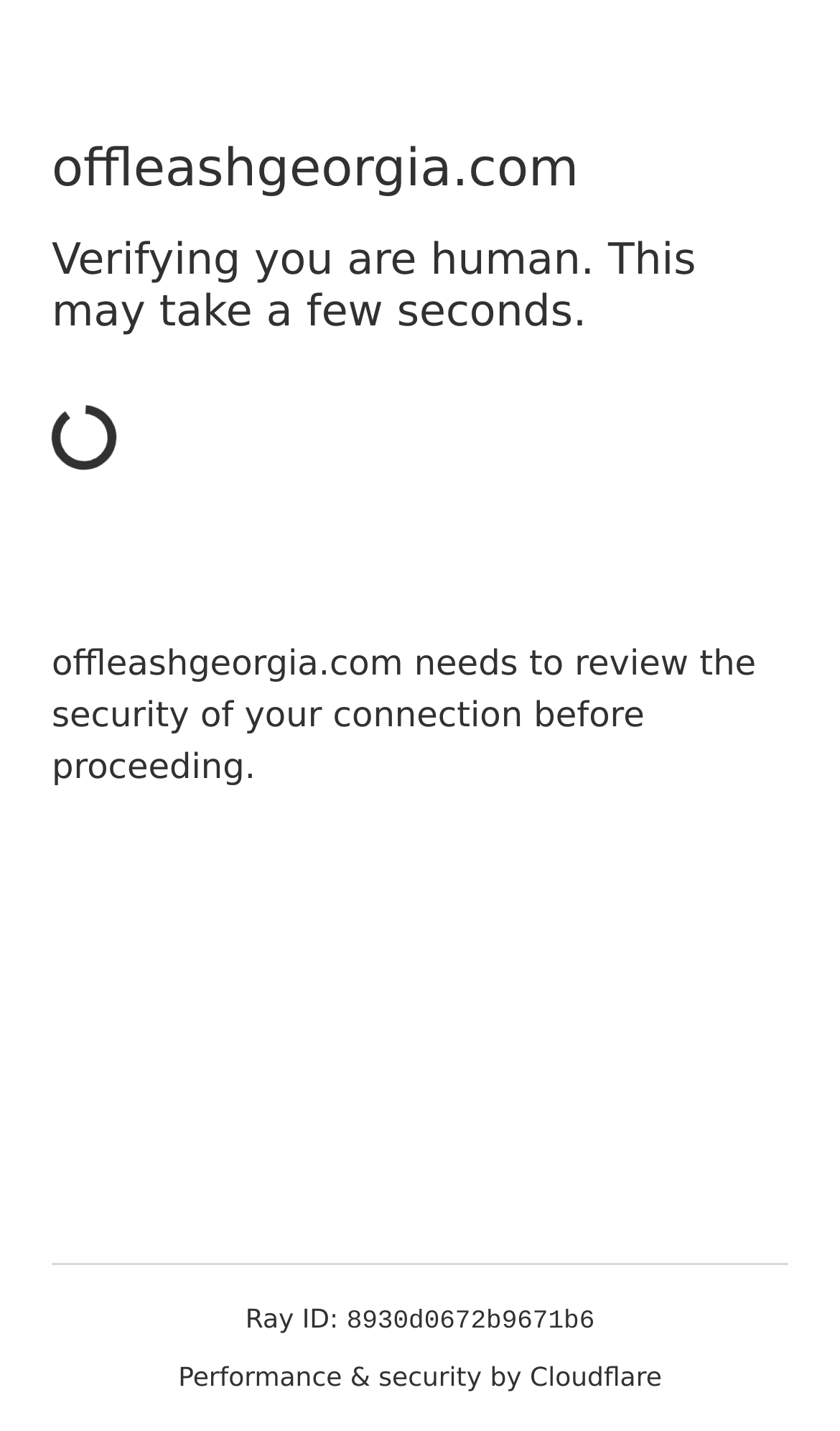What is the website verifying?
Answer the question with just one word or phrase using the image.

You are human